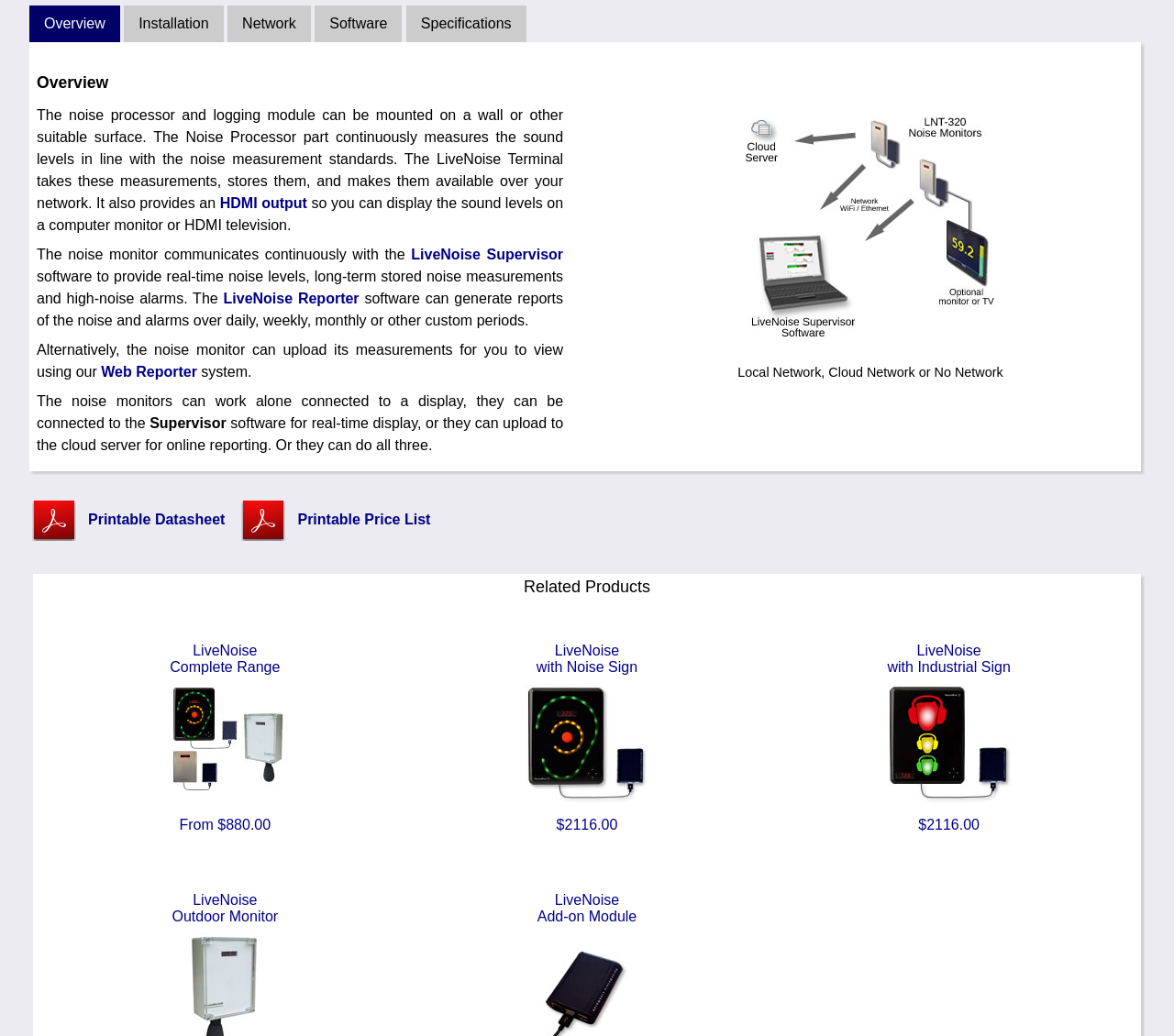Locate the bounding box coordinates of the UI element described by: "Software". The bounding box coordinates should consist of four float numbers between 0 and 1, i.e., [left, top, right, bottom].

[0.268, 0.005, 0.342, 0.041]